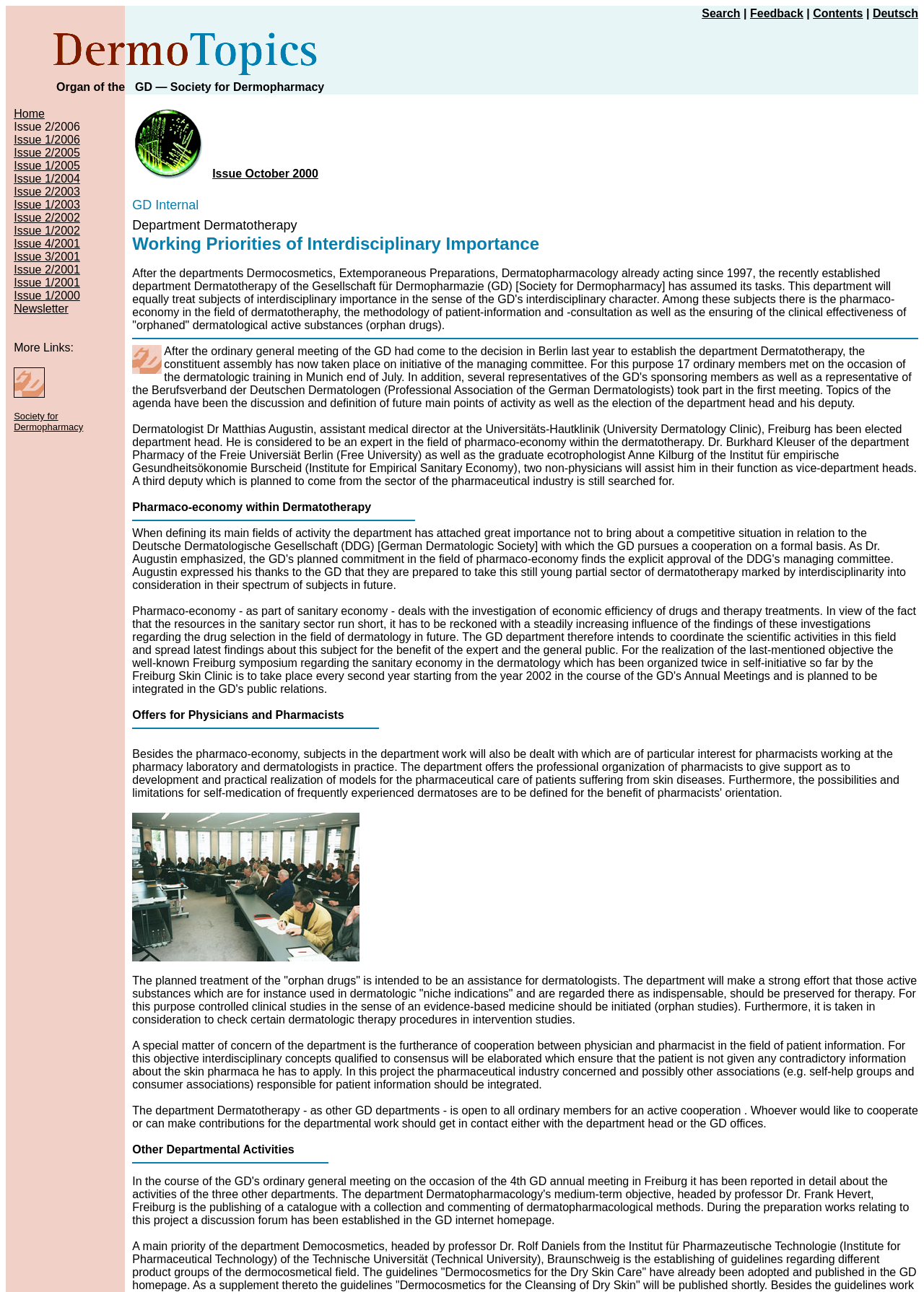Specify the bounding box coordinates for the region that must be clicked to perform the given instruction: "Check Feedback".

[0.812, 0.005, 0.869, 0.015]